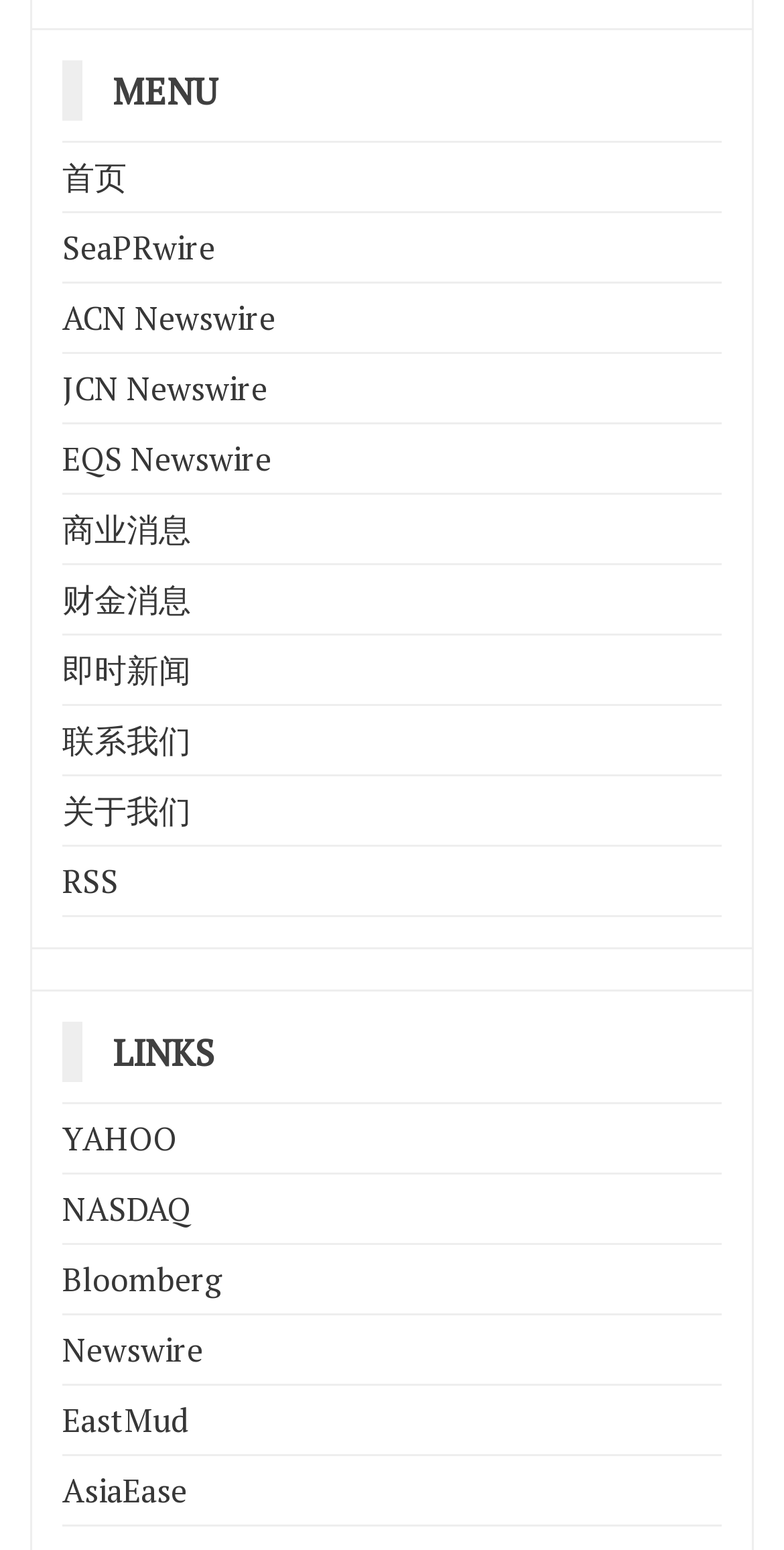Determine the bounding box coordinates of the region I should click to achieve the following instruction: "view RSS". Ensure the bounding box coordinates are four float numbers between 0 and 1, i.e., [left, top, right, bottom].

[0.079, 0.554, 0.151, 0.583]